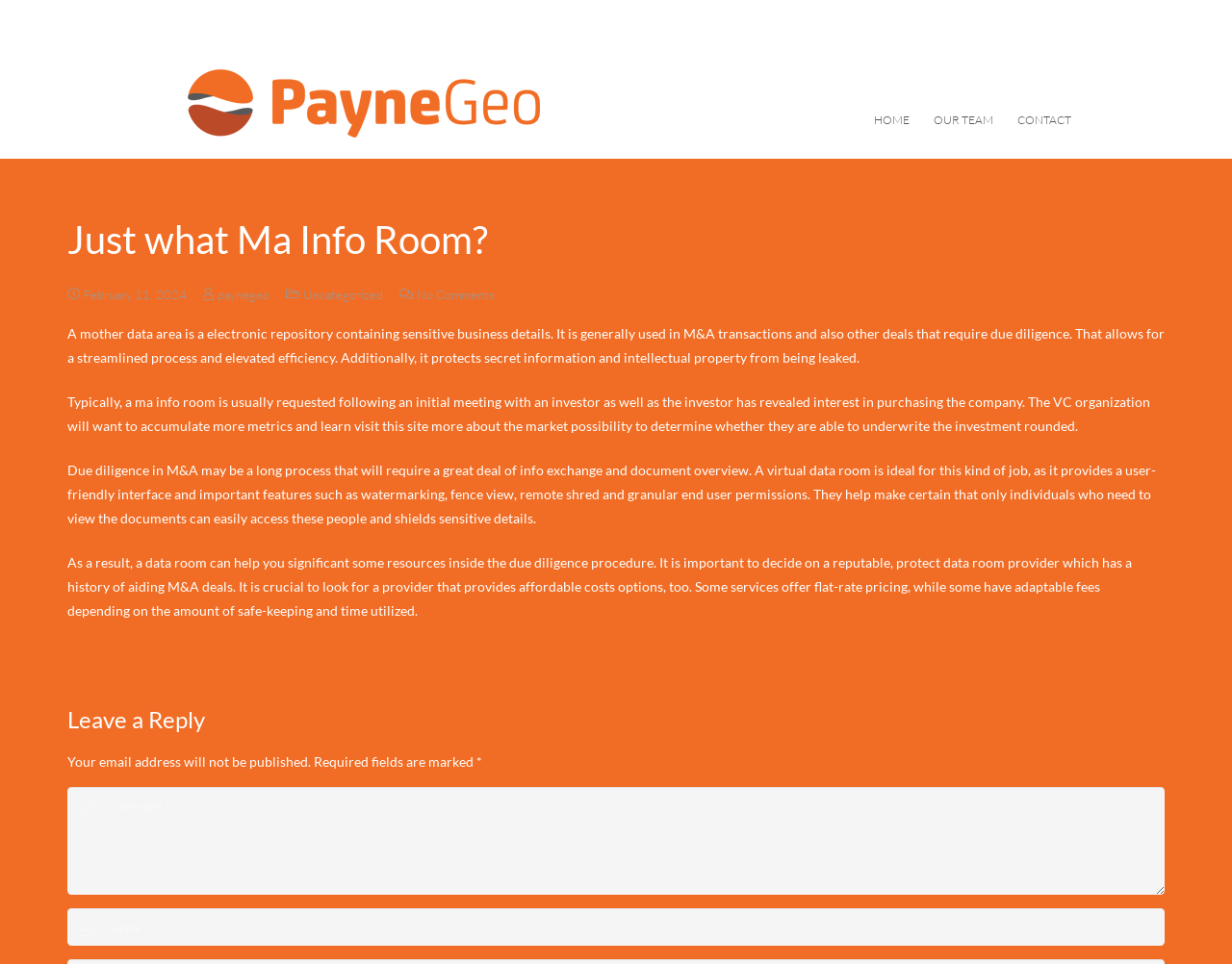Kindly determine the bounding box coordinates for the clickable area to achieve the given instruction: "Enter a comment in the comment box".

[0.055, 0.816, 0.945, 0.928]